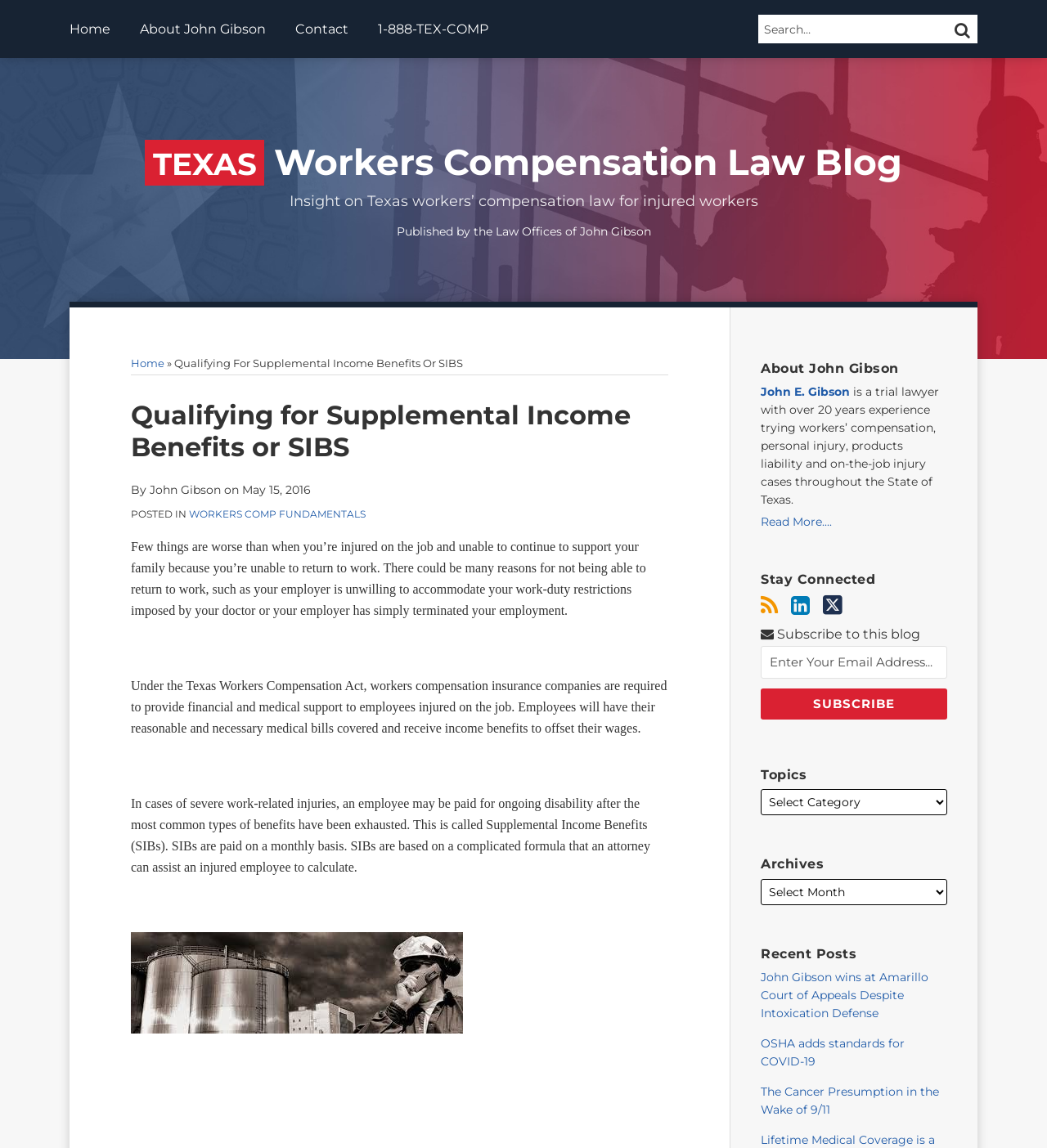Please identify the bounding box coordinates of the element's region that should be clicked to execute the following instruction: "Click on Training". The bounding box coordinates must be four float numbers between 0 and 1, i.e., [left, top, right, bottom].

None